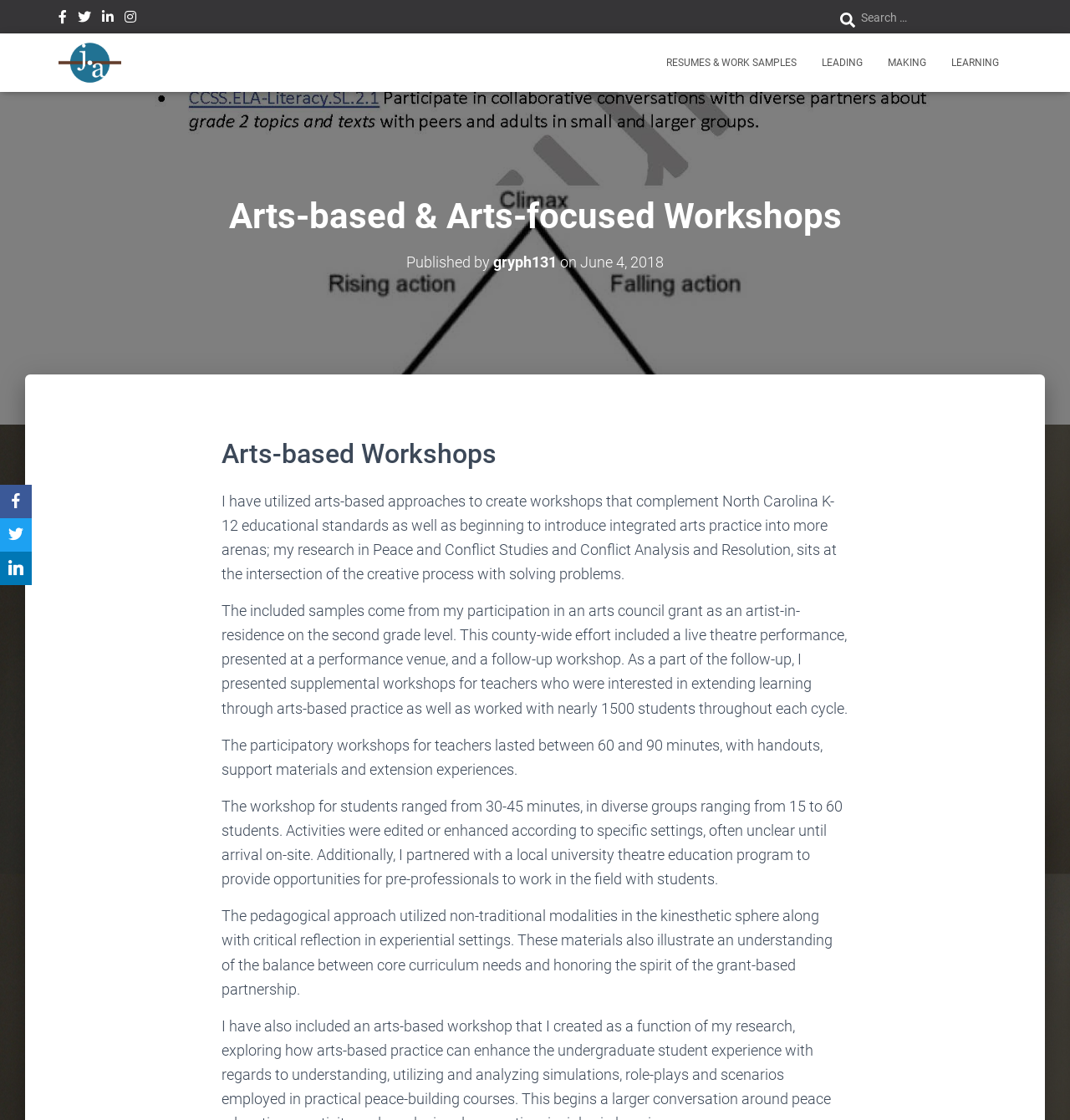Please respond to the question using a single word or phrase:
What is the name of the person who published this webpage?

gryph131